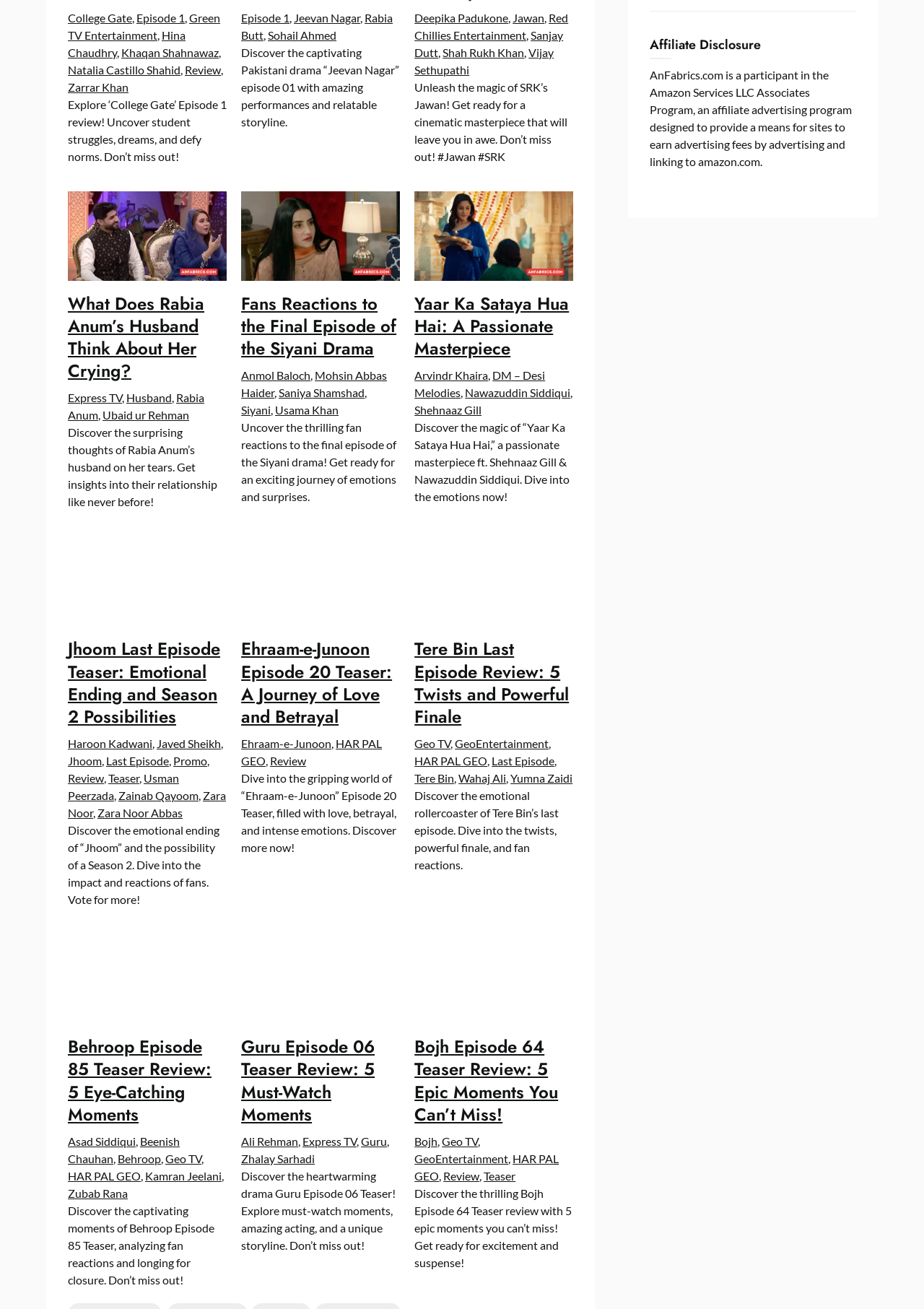Identify the bounding box coordinates for the UI element described as follows: DM – Desi Melodies. Use the format (top-left x, top-left y, bottom-right x, bottom-right y) and ensure all values are floating point numbers between 0 and 1.

[0.449, 0.281, 0.59, 0.305]